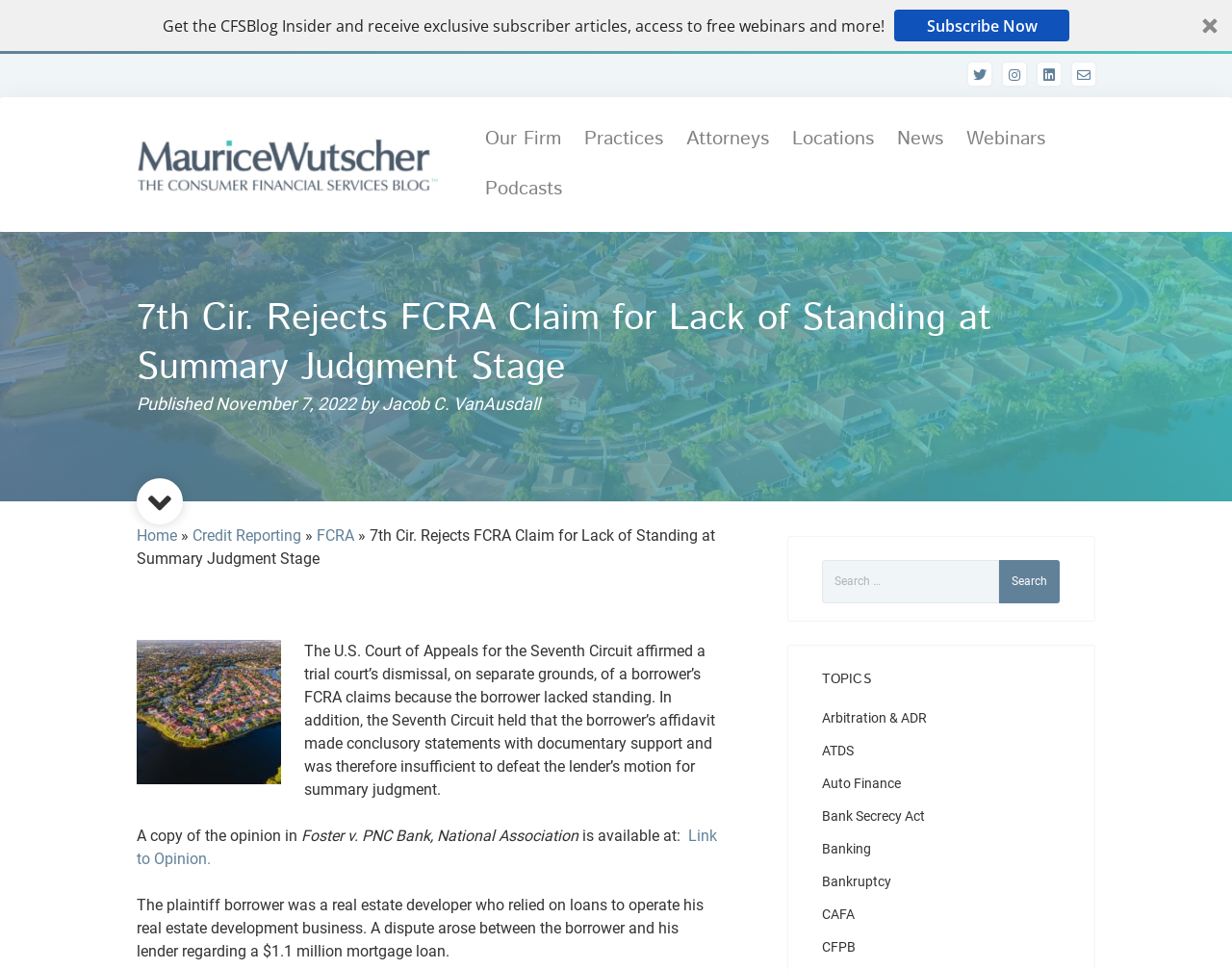What is the name of the blog?
Please respond to the question with a detailed and informative answer.

I found the answer by looking at the top-left corner of the webpage, where the blog's name is displayed as a link.